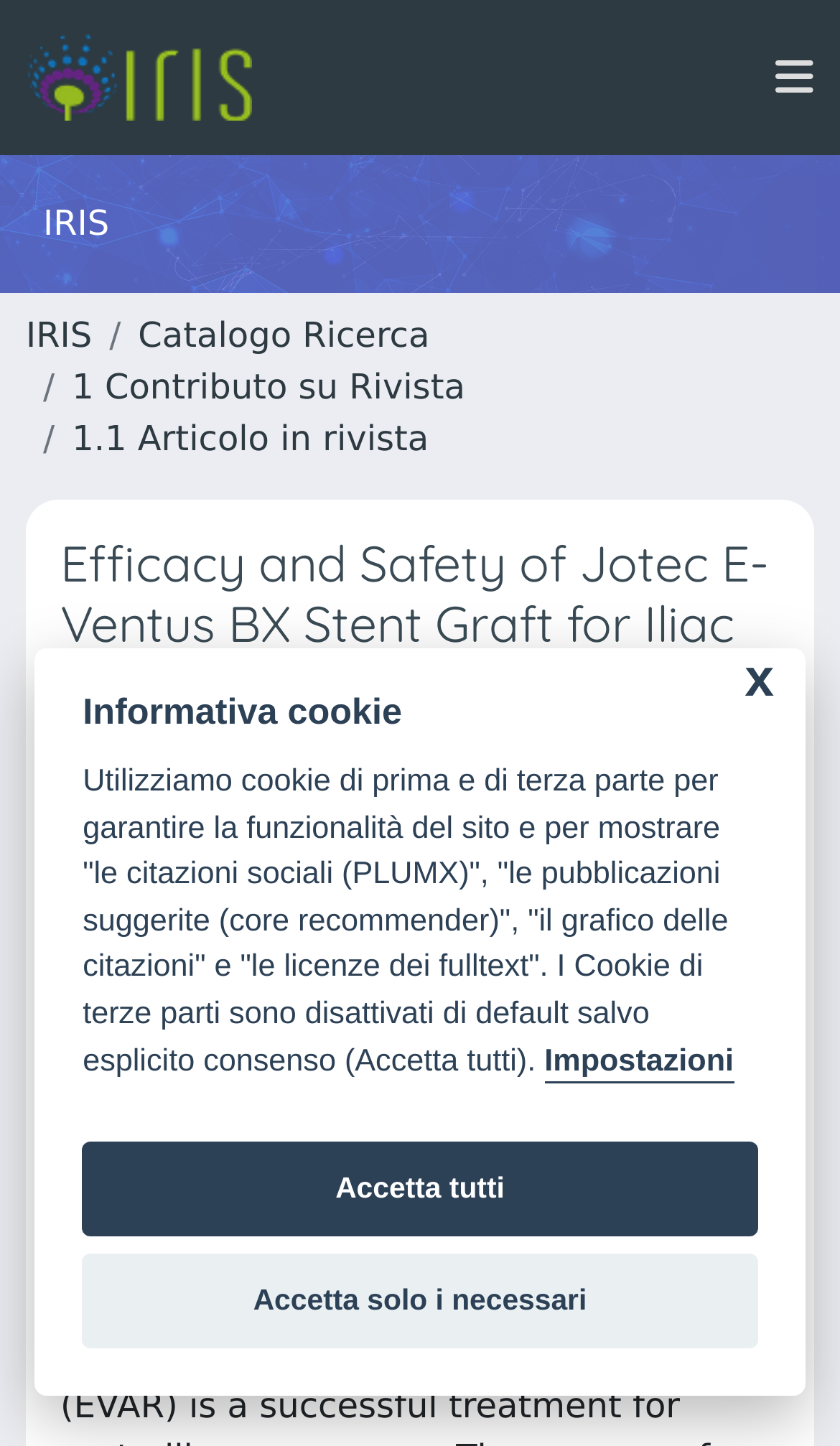Kindly determine the bounding box coordinates of the area that needs to be clicked to fulfill this instruction: "show navigation menu".

[0.923, 0.039, 0.969, 0.069]